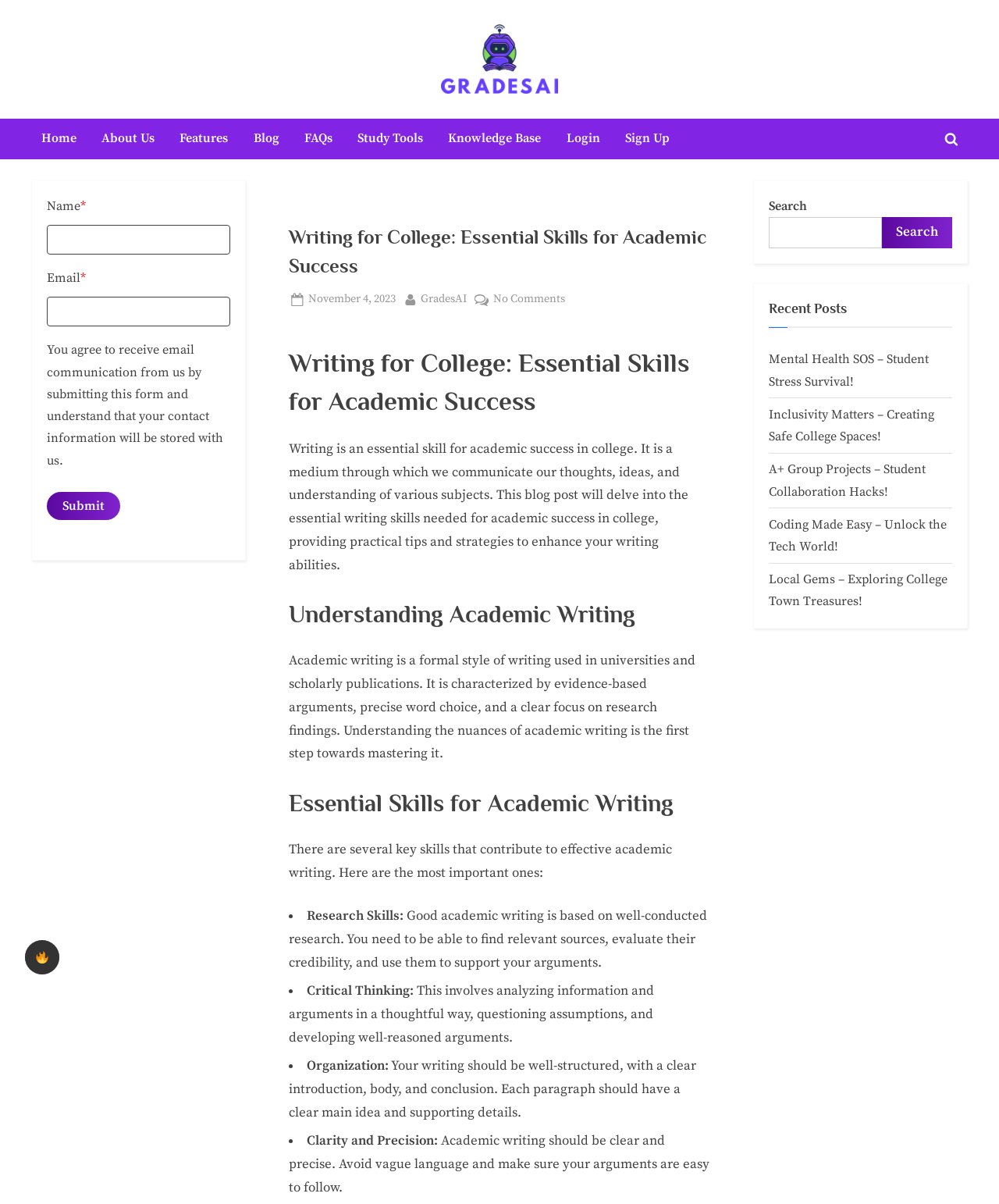From the webpage screenshot, identify the region described by Study Tools. Provide the bounding box coordinates as (top-left x, top-left y, bottom-right x, bottom-right y), with each value being a floating point number between 0 and 1.

[0.348, 0.099, 0.434, 0.132]